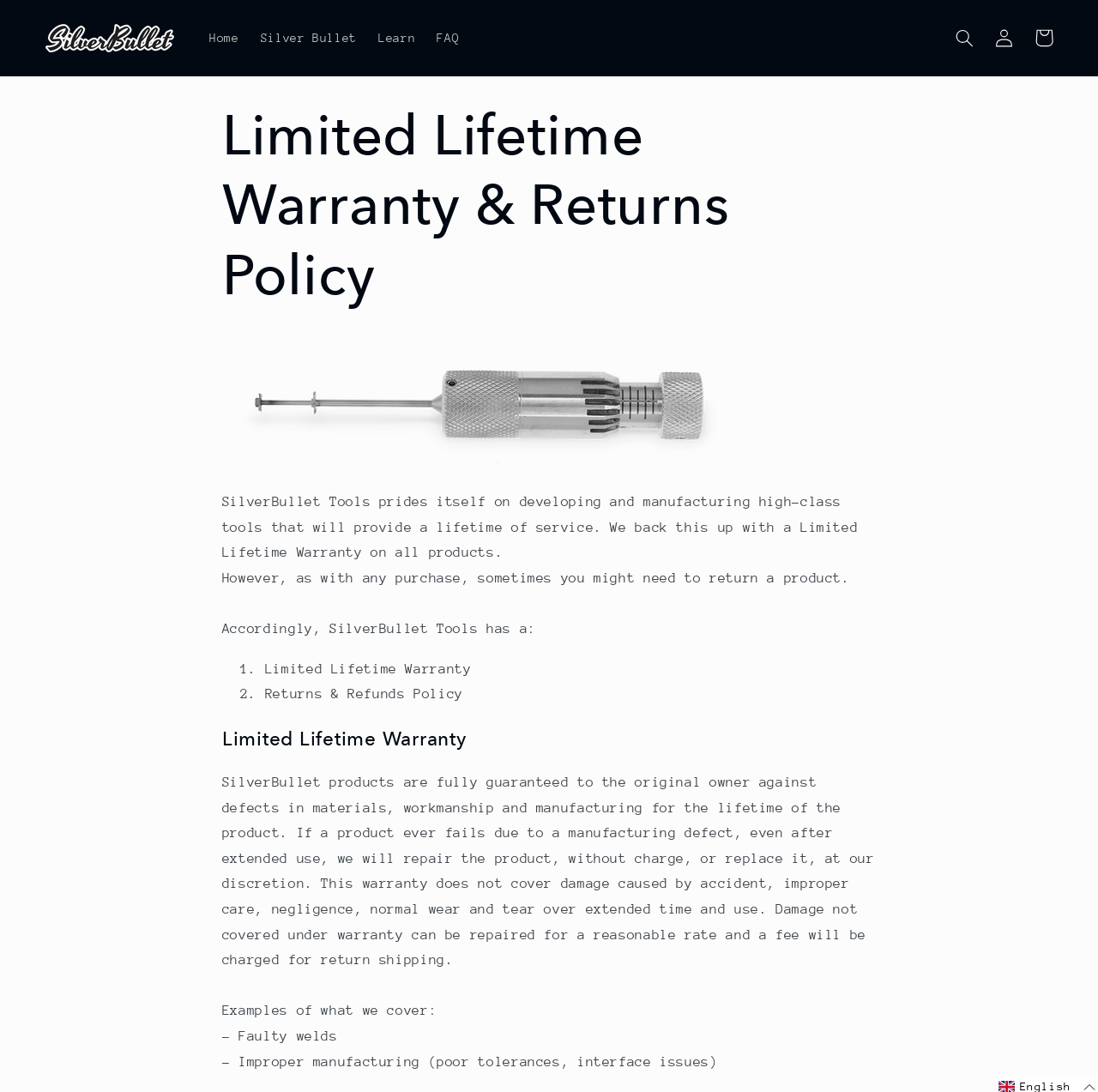Determine the bounding box coordinates (top-left x, top-left y, bottom-right x, bottom-right y) of the UI element described in the following text: parent_node: Home

[0.035, 0.016, 0.164, 0.054]